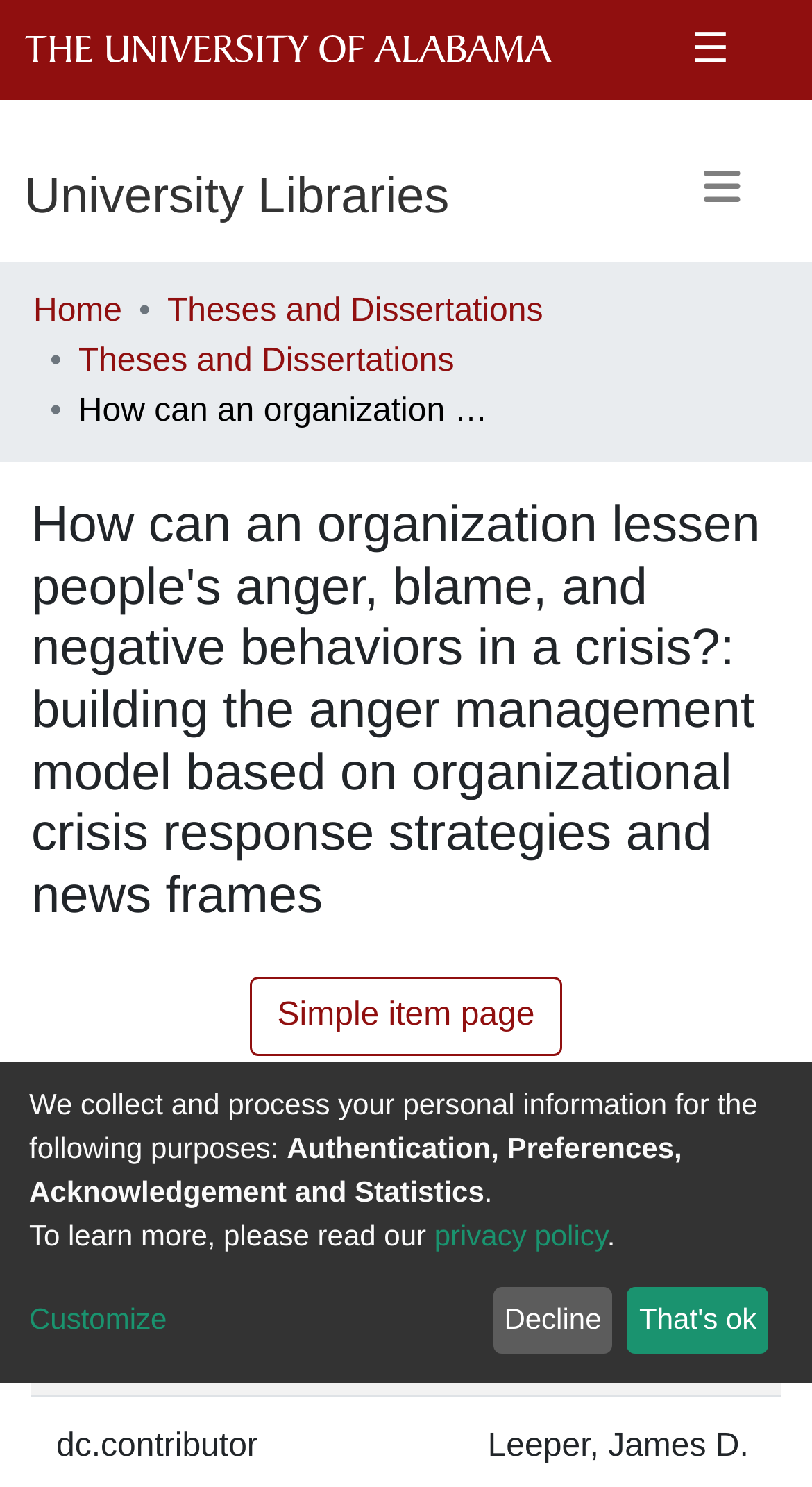Bounding box coordinates are specified in the format (top-left x, top-left y, bottom-right x, bottom-right y). All values are floating point numbers bounded between 0 and 1. Please provide the bounding box coordinate of the region this sentence describes: Customize

[0.036, 0.873, 0.589, 0.903]